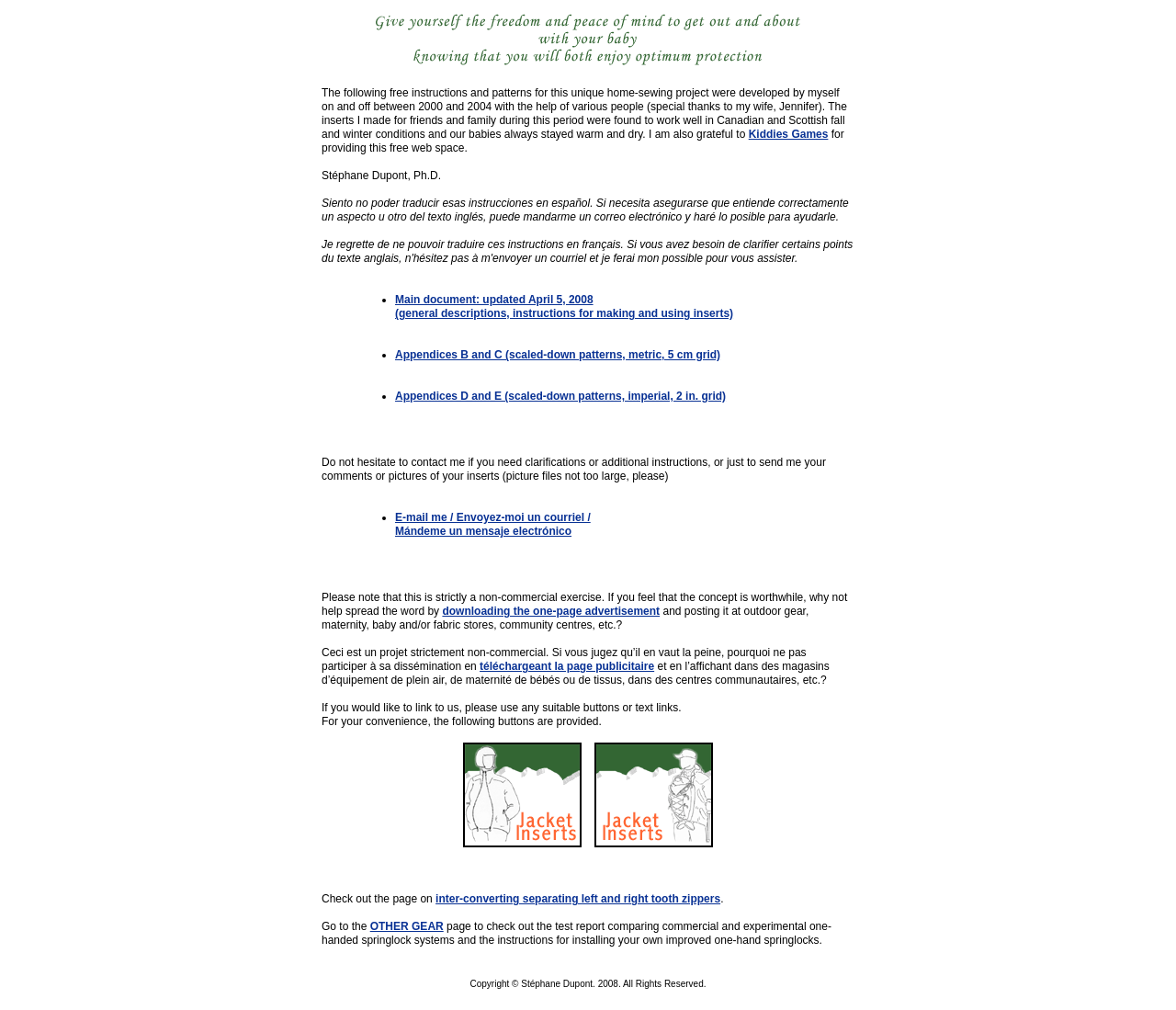Locate the bounding box coordinates of the UI element described by: "downloading the one-page advertisement". The bounding box coordinates should consist of four float numbers between 0 and 1, i.e., [left, top, right, bottom].

[0.376, 0.599, 0.561, 0.611]